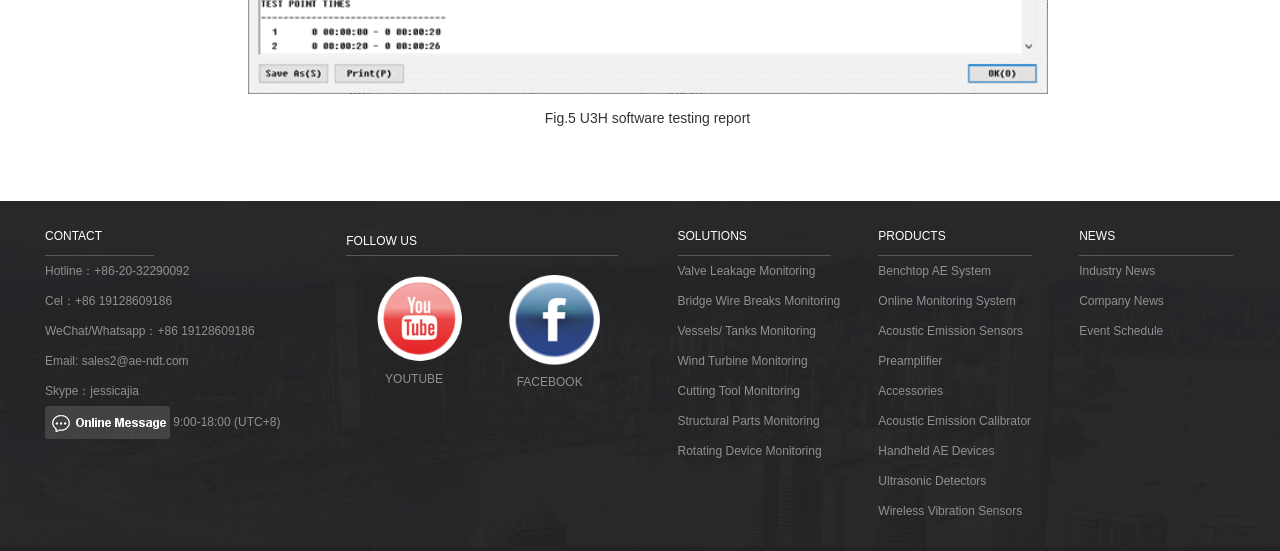Locate the bounding box coordinates of the element that should be clicked to execute the following instruction: "Follow us on YouTube".

[0.282, 0.492, 0.365, 0.664]